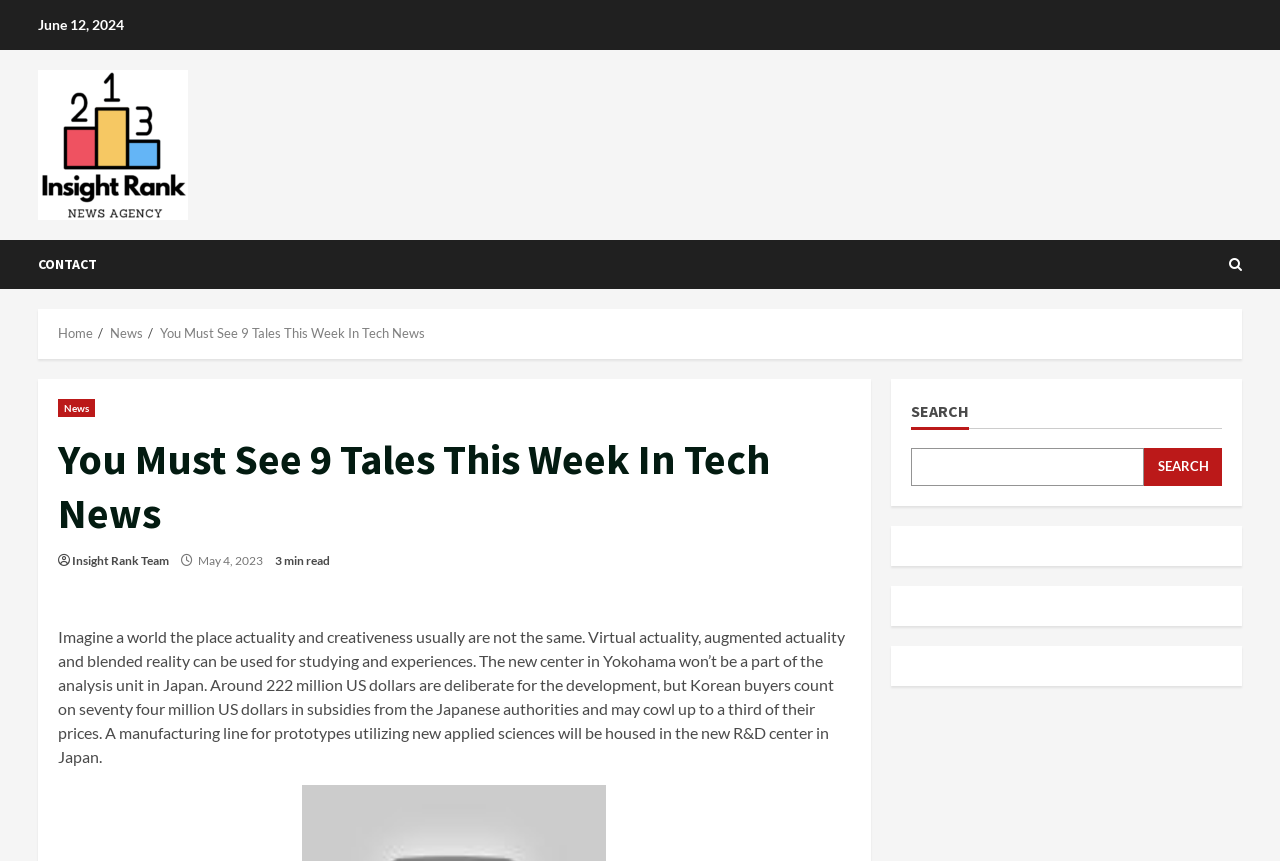Please identify the bounding box coordinates of the clickable region that I should interact with to perform the following instruction: "Visit the 'Insight Rank' website". The coordinates should be expressed as four float numbers between 0 and 1, i.e., [left, top, right, bottom].

[0.03, 0.155, 0.147, 0.177]